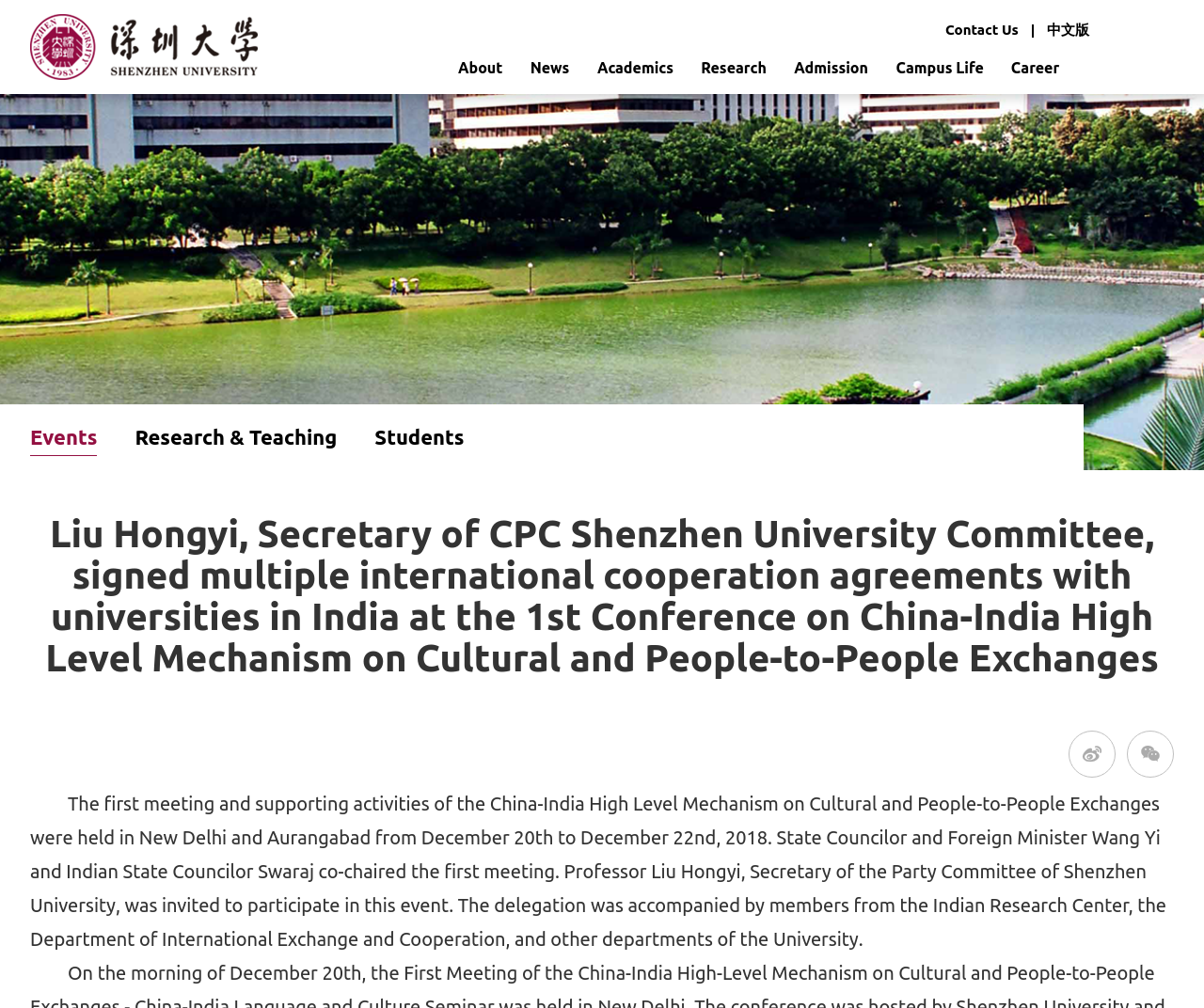Where was the event held?
Could you answer the question with a detailed and thorough explanation?

I obtained this answer by reading the same StaticText element which mentions the locations 'New Delhi and Aurangabad' as the venues of the event.